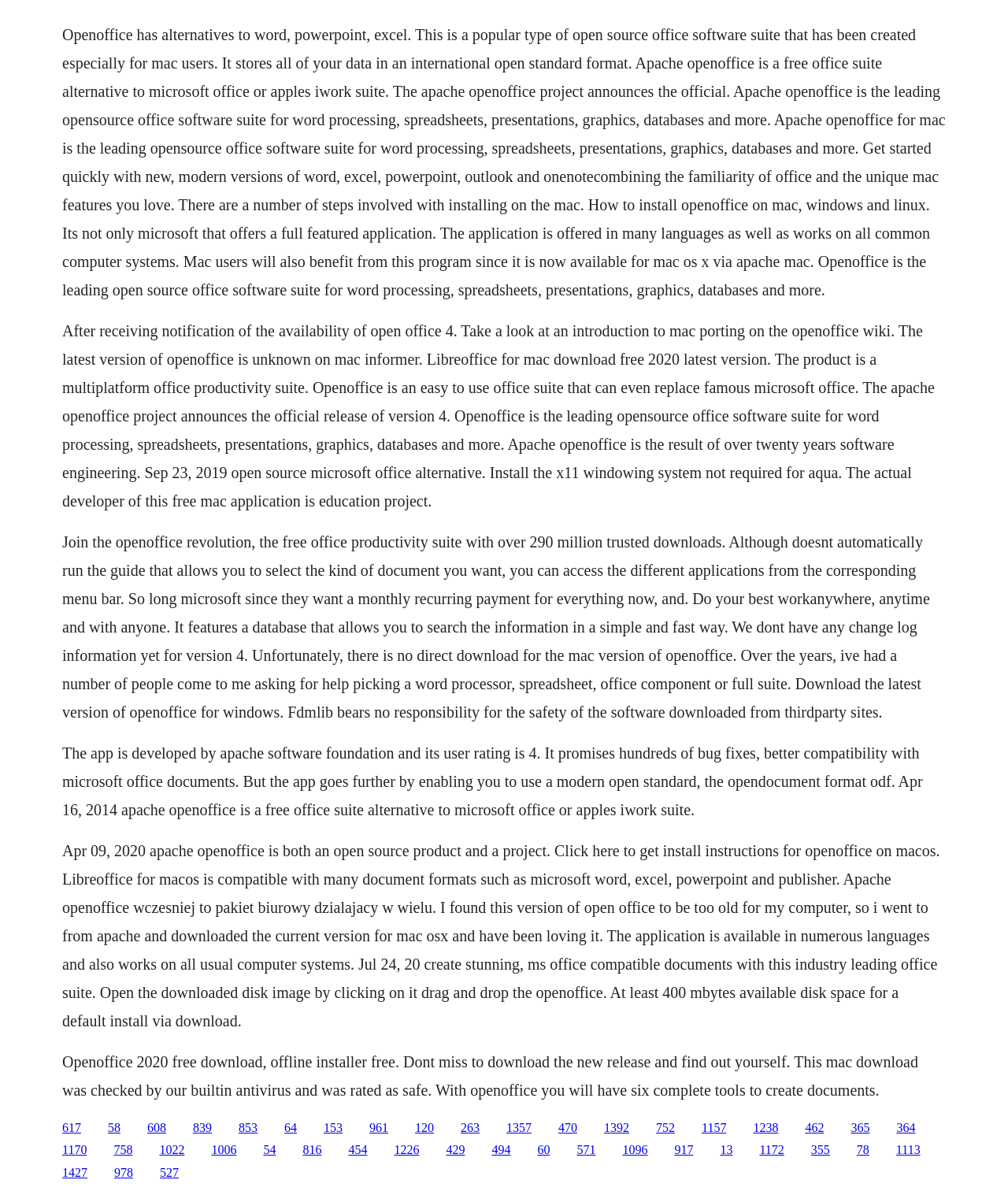Find the bounding box coordinates for the area that must be clicked to perform this action: "Learn about the latest version of OpenOffice".

[0.618, 0.96, 0.643, 0.971]